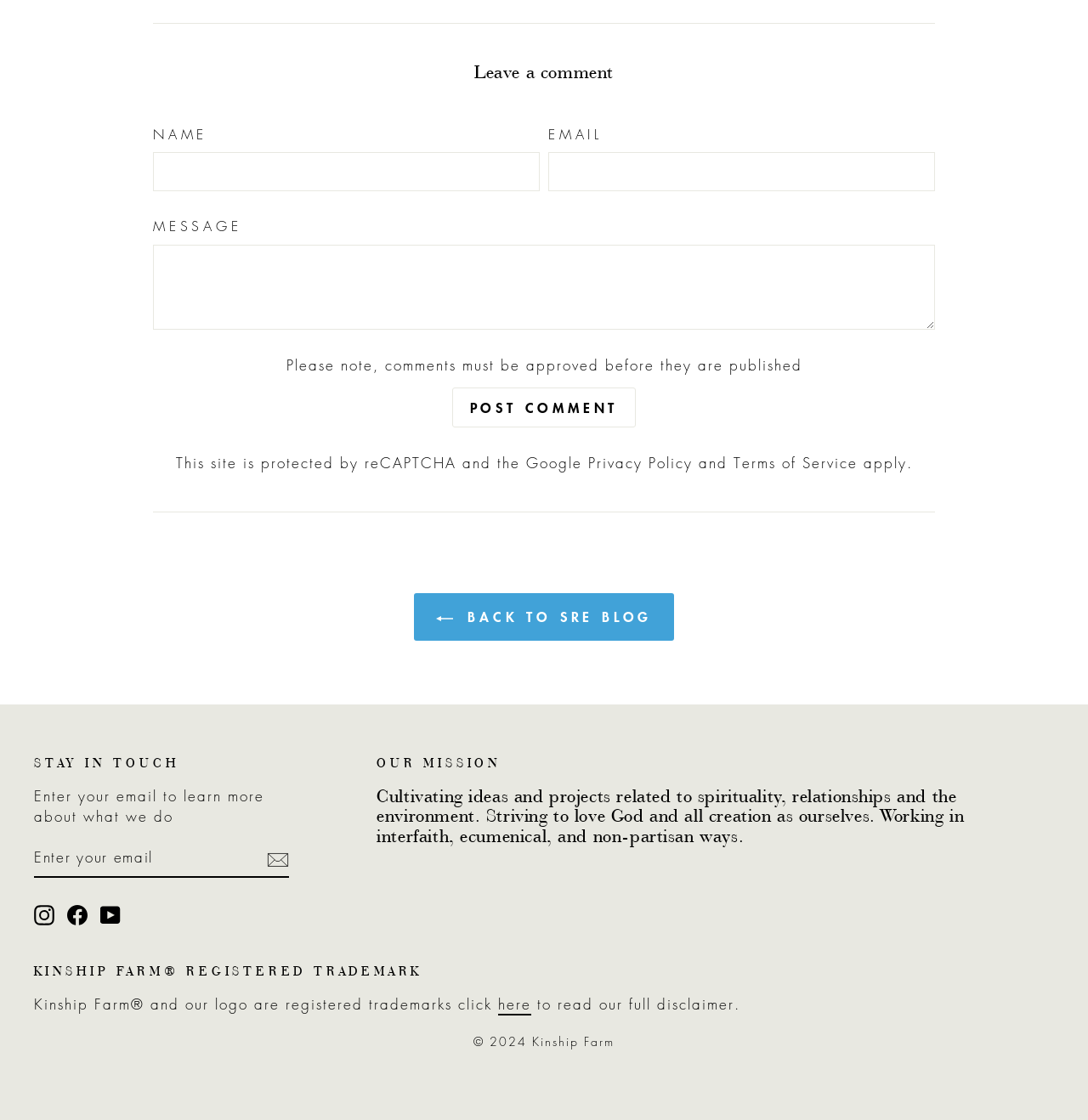Please specify the bounding box coordinates of the clickable section necessary to execute the following command: "Visit the Instagram page".

[0.031, 0.807, 0.05, 0.826]